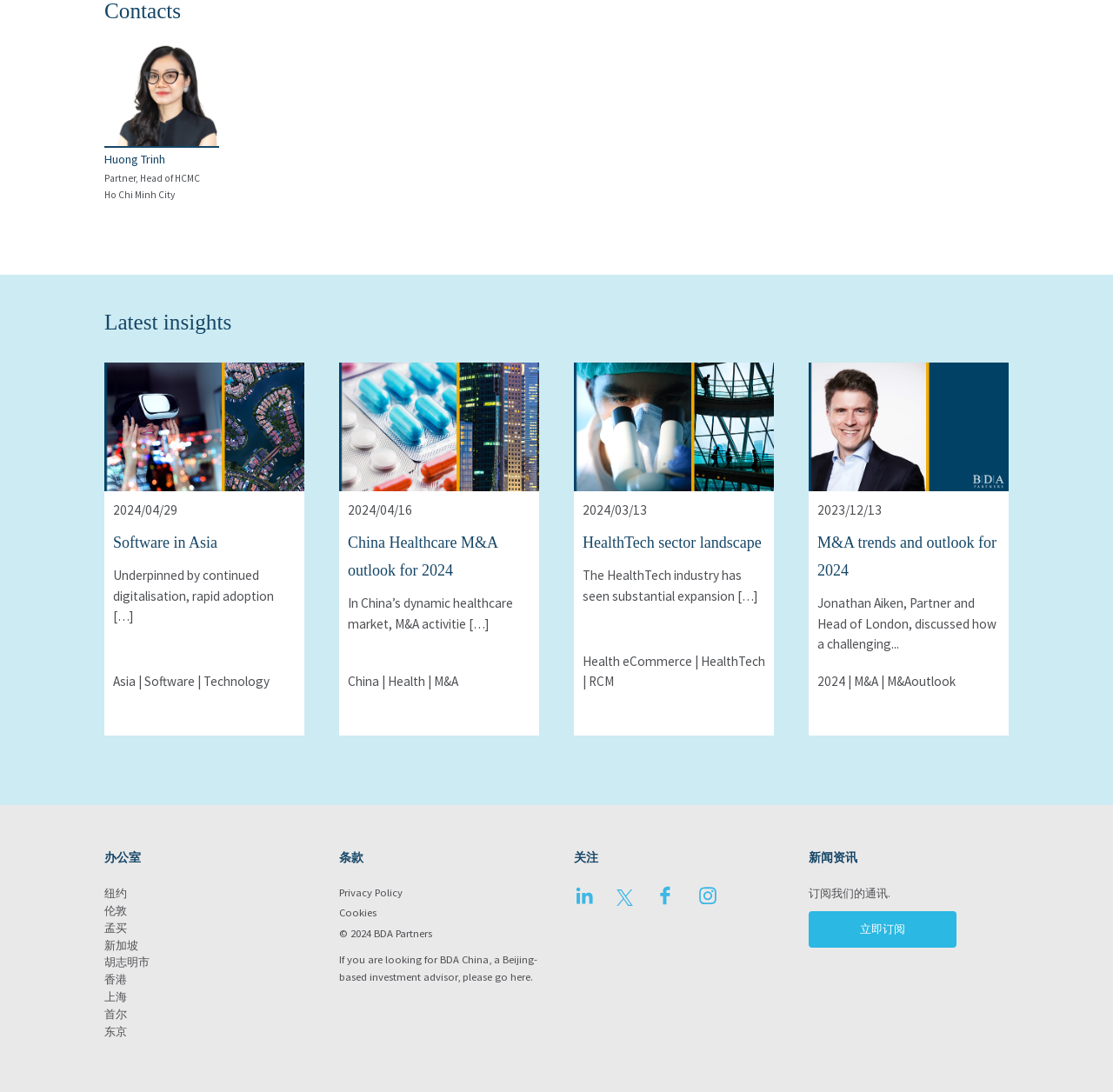Locate the bounding box coordinates of the area where you should click to accomplish the instruction: "Subscribe to the newsletter".

[0.727, 0.834, 0.859, 0.868]